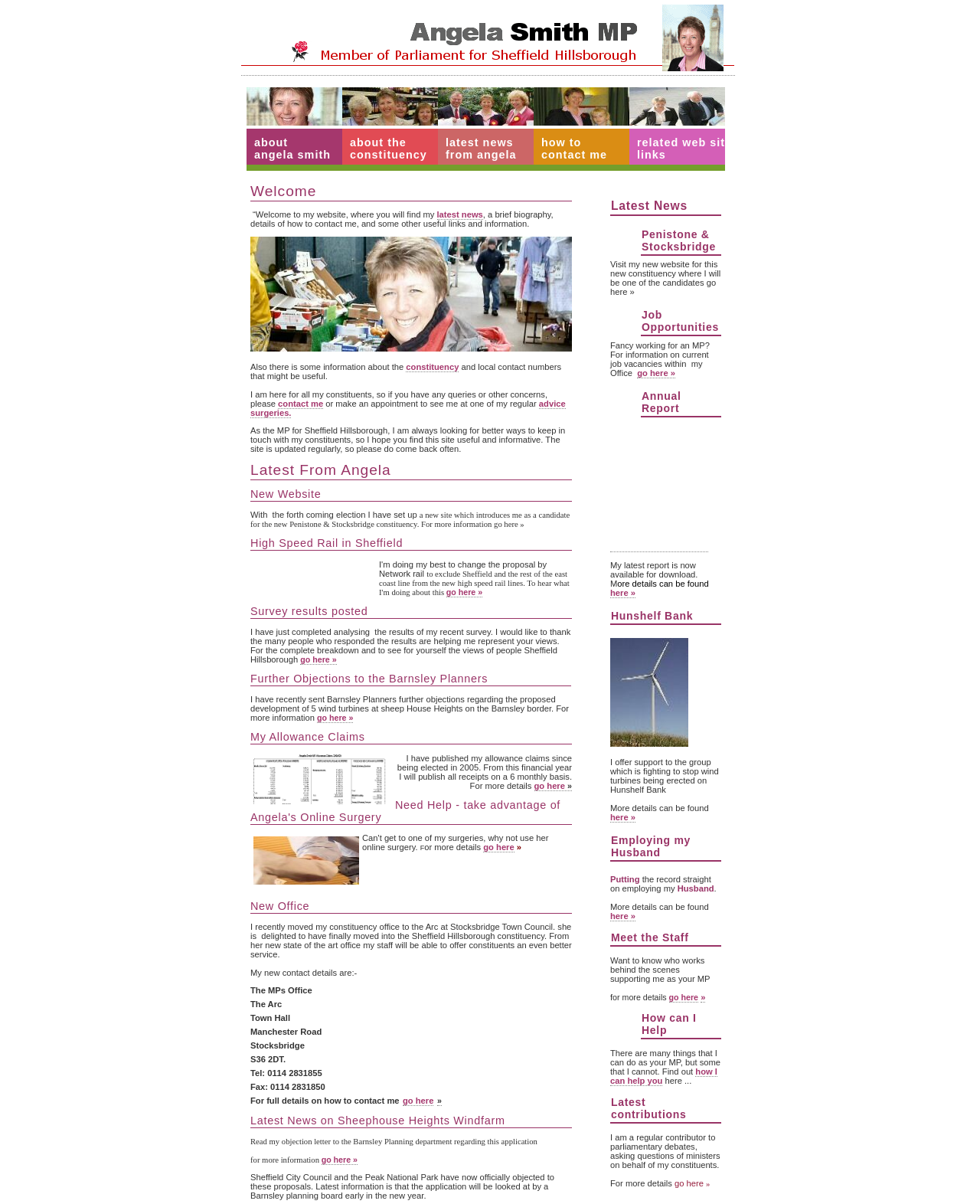Please pinpoint the bounding box coordinates for the region I should click to adhere to this instruction: "view latest news from angela".

[0.447, 0.107, 0.552, 0.142]